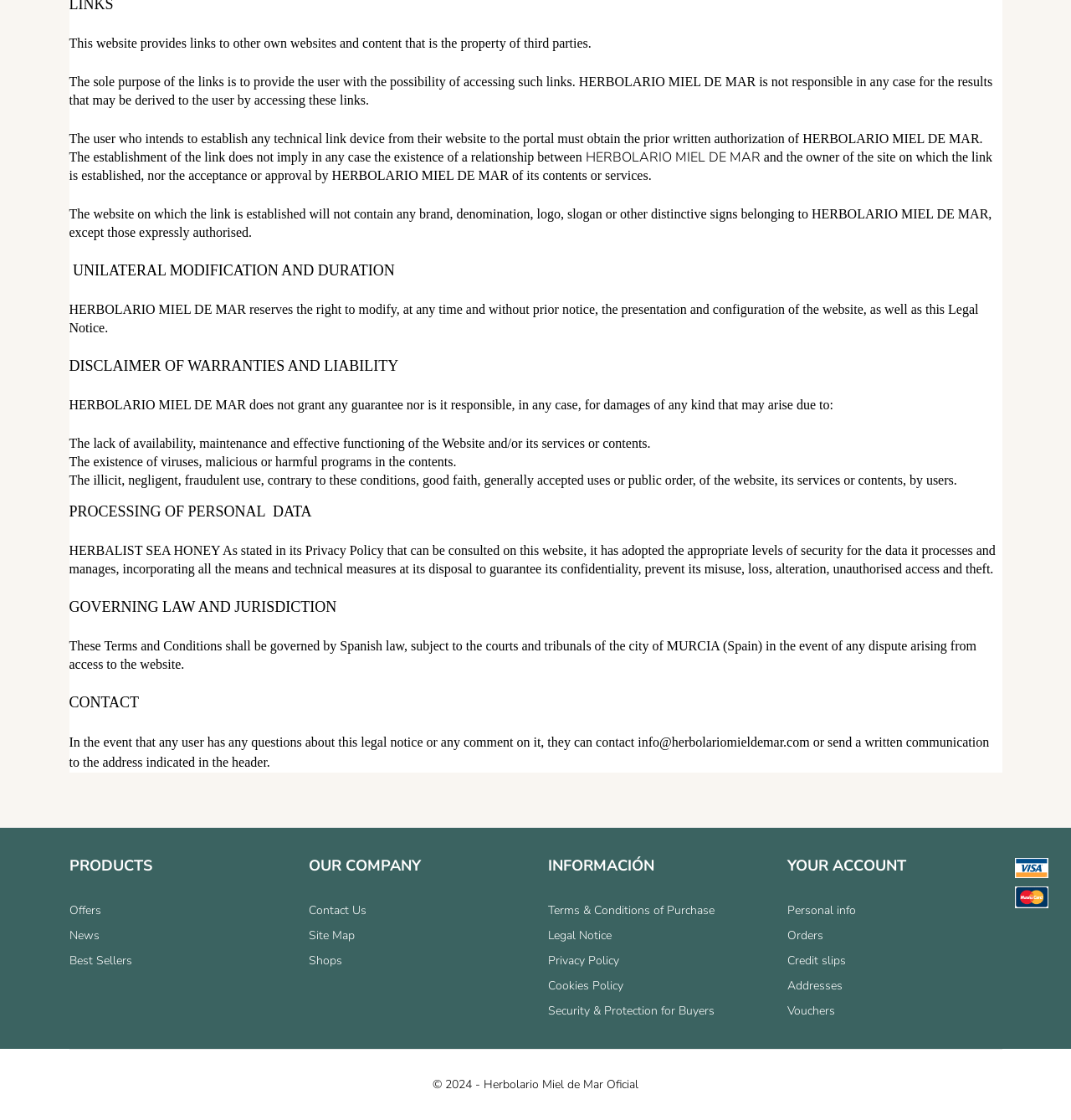Please specify the bounding box coordinates of the area that should be clicked to accomplish the following instruction: "Go to the 'Contact Us' page". The coordinates should consist of four float numbers between 0 and 1, i.e., [left, top, right, bottom].

[0.288, 0.805, 0.342, 0.82]